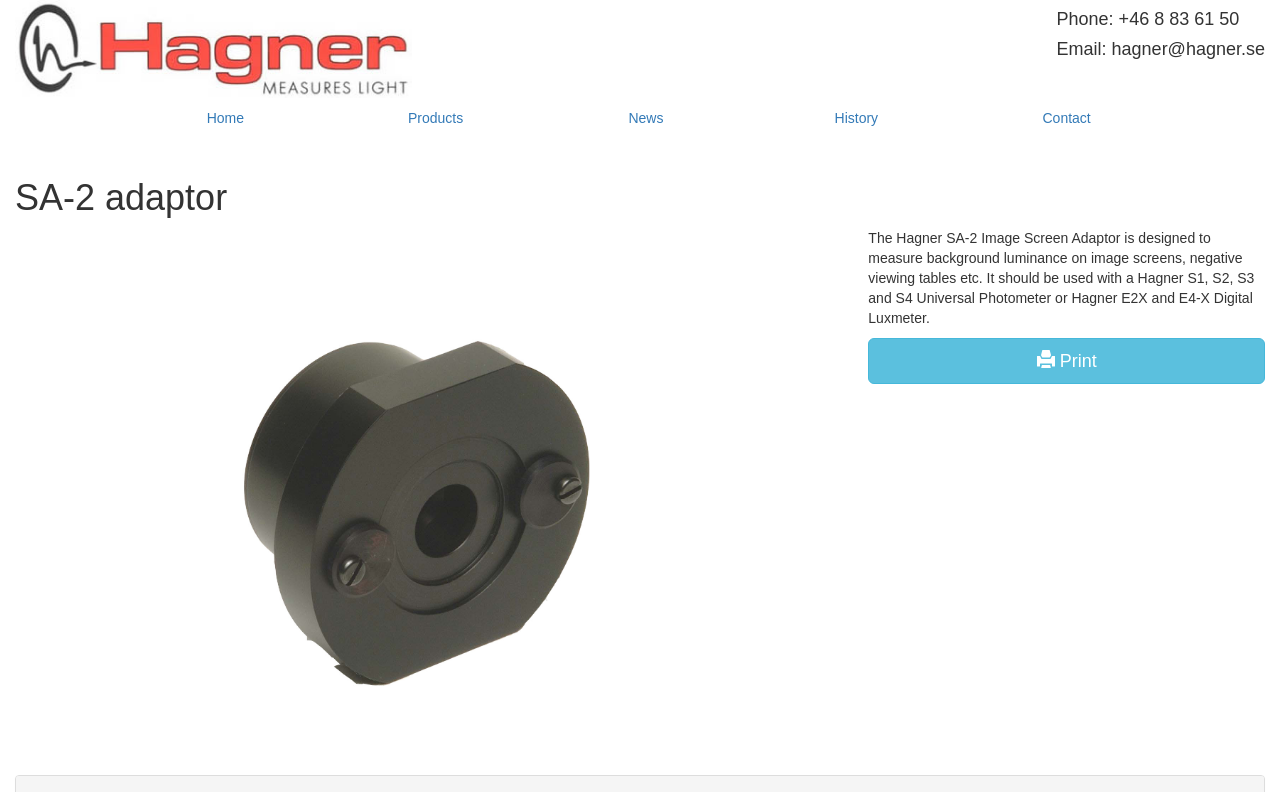Could you find the bounding box coordinates of the clickable area to complete this instruction: "Click the 'Phone: +46 8 83 61 50' link"?

[0.825, 0.011, 0.968, 0.037]